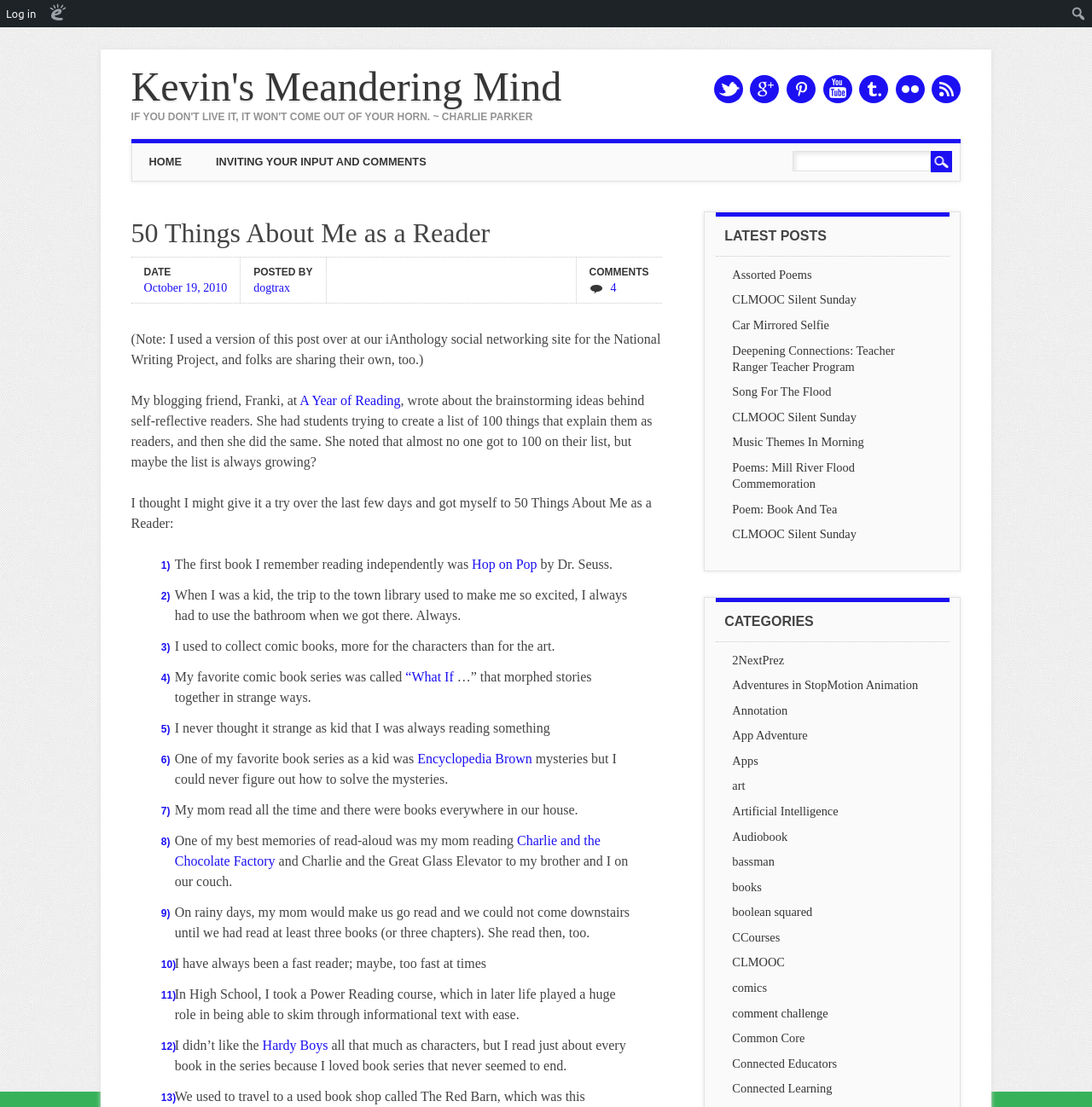Find the UI element described as: "Encyclopedia Brown" and predict its bounding box coordinates. Ensure the coordinates are four float numbers between 0 and 1, [left, top, right, bottom].

[0.382, 0.678, 0.487, 0.692]